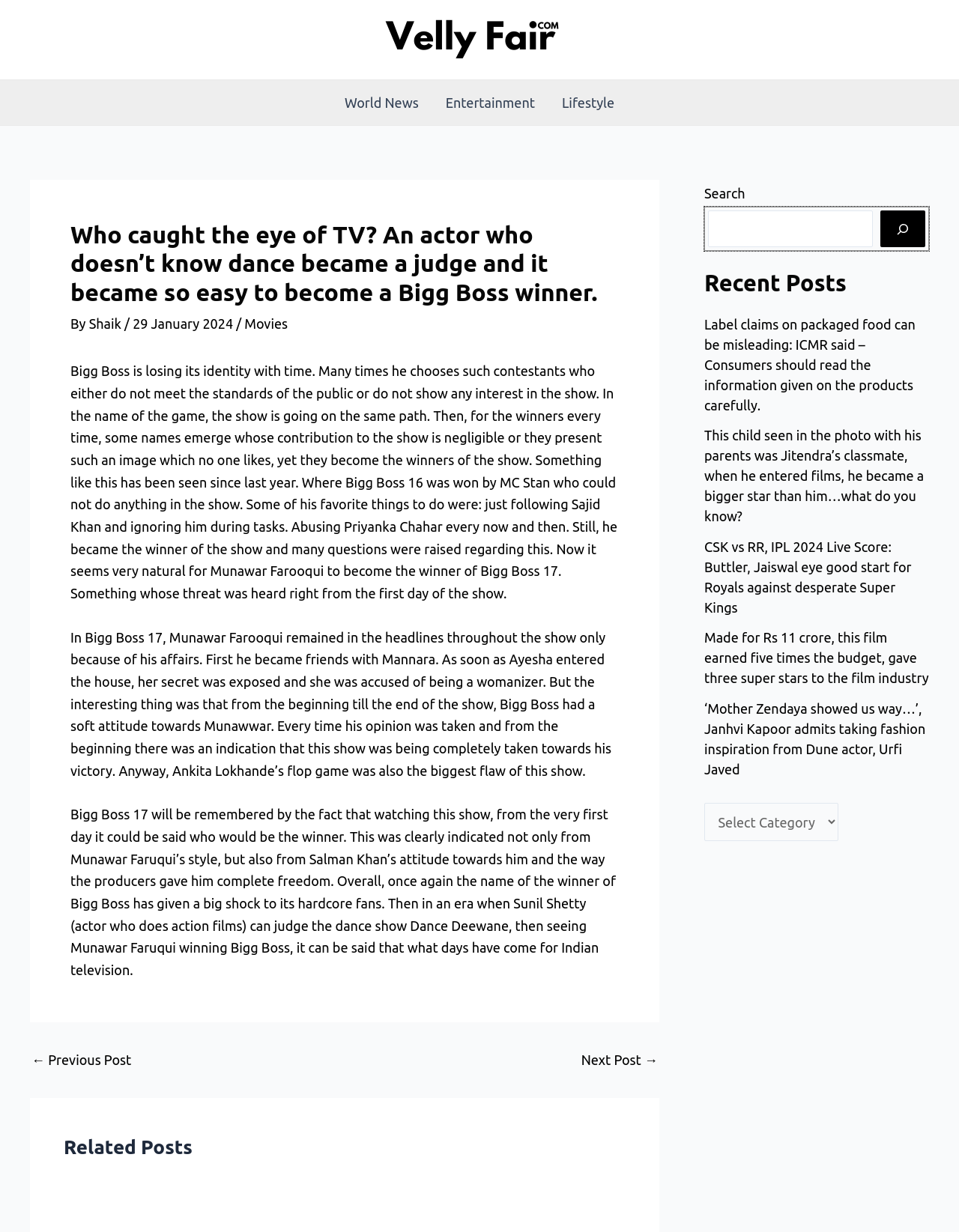Locate the bounding box coordinates of the area to click to fulfill this instruction: "Click on the 'Related Posts' section". The bounding box should be presented as four float numbers between 0 and 1, in the order [left, top, right, bottom].

[0.066, 0.919, 0.652, 0.944]